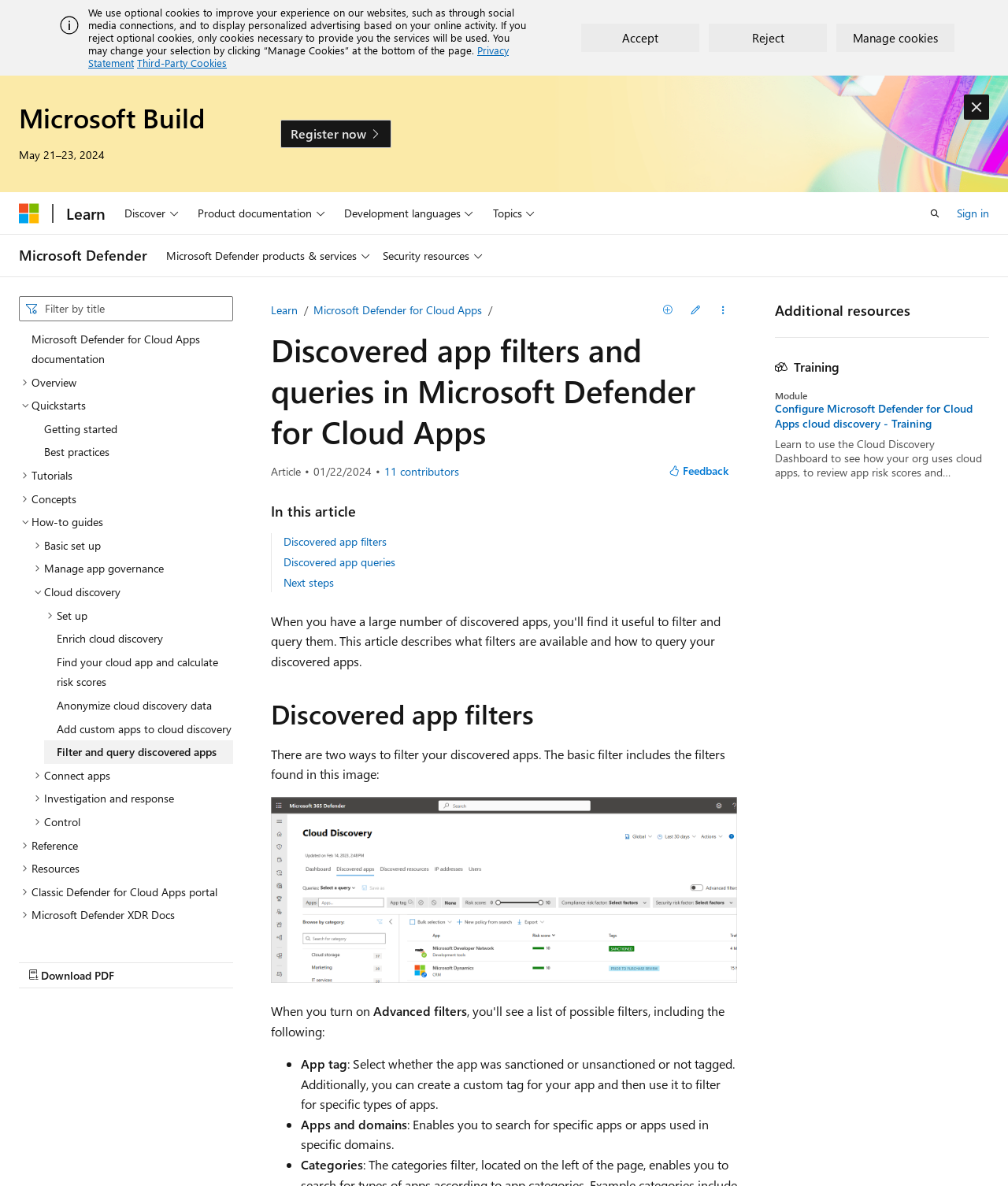Please identify the bounding box coordinates of the clickable element to fulfill the following instruction: "Filter and query discovered apps". The coordinates should be four float numbers between 0 and 1, i.e., [left, top, right, bottom].

[0.044, 0.624, 0.231, 0.644]